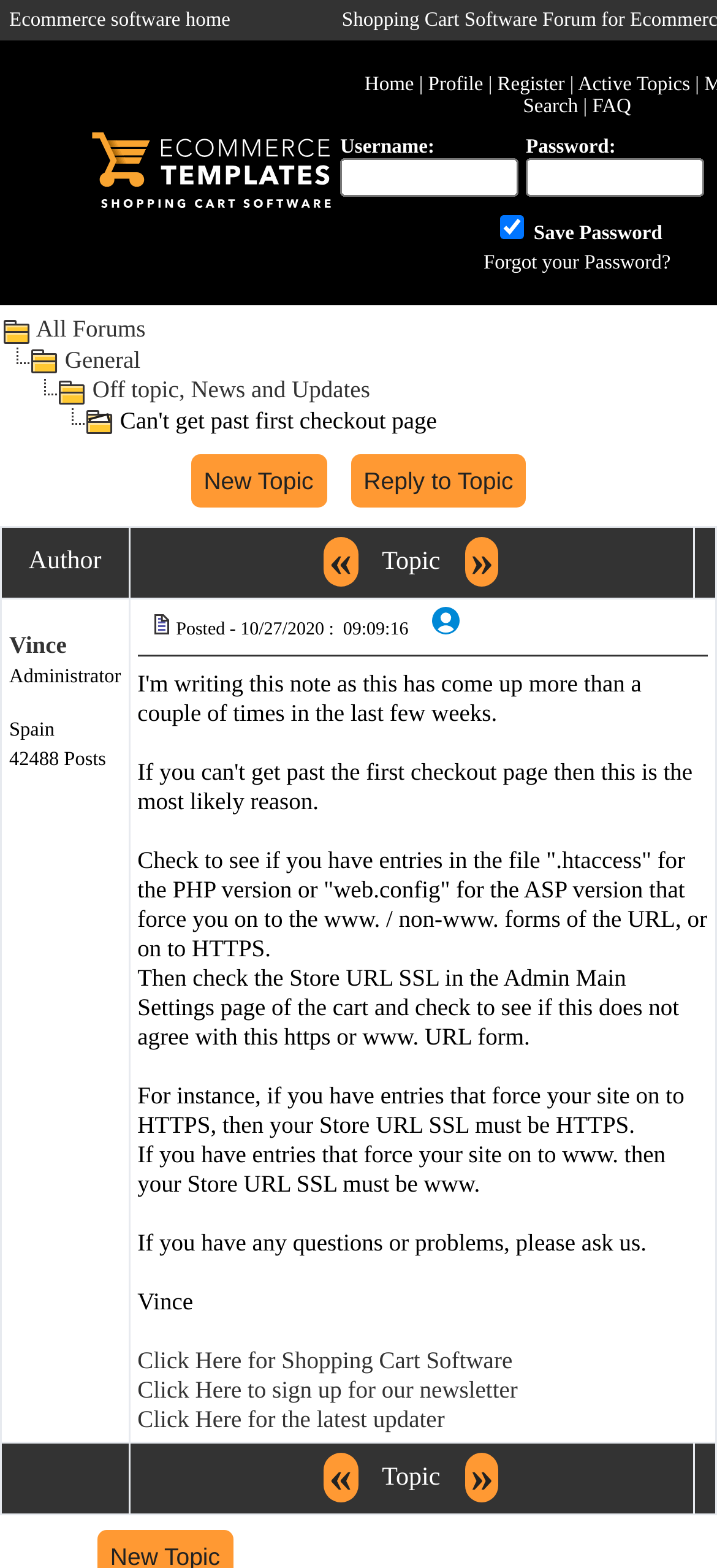Determine the bounding box for the described HTML element: "FAQ". Ensure the coordinates are four float numbers between 0 and 1 in the format [left, top, right, bottom].

[0.826, 0.061, 0.88, 0.075]